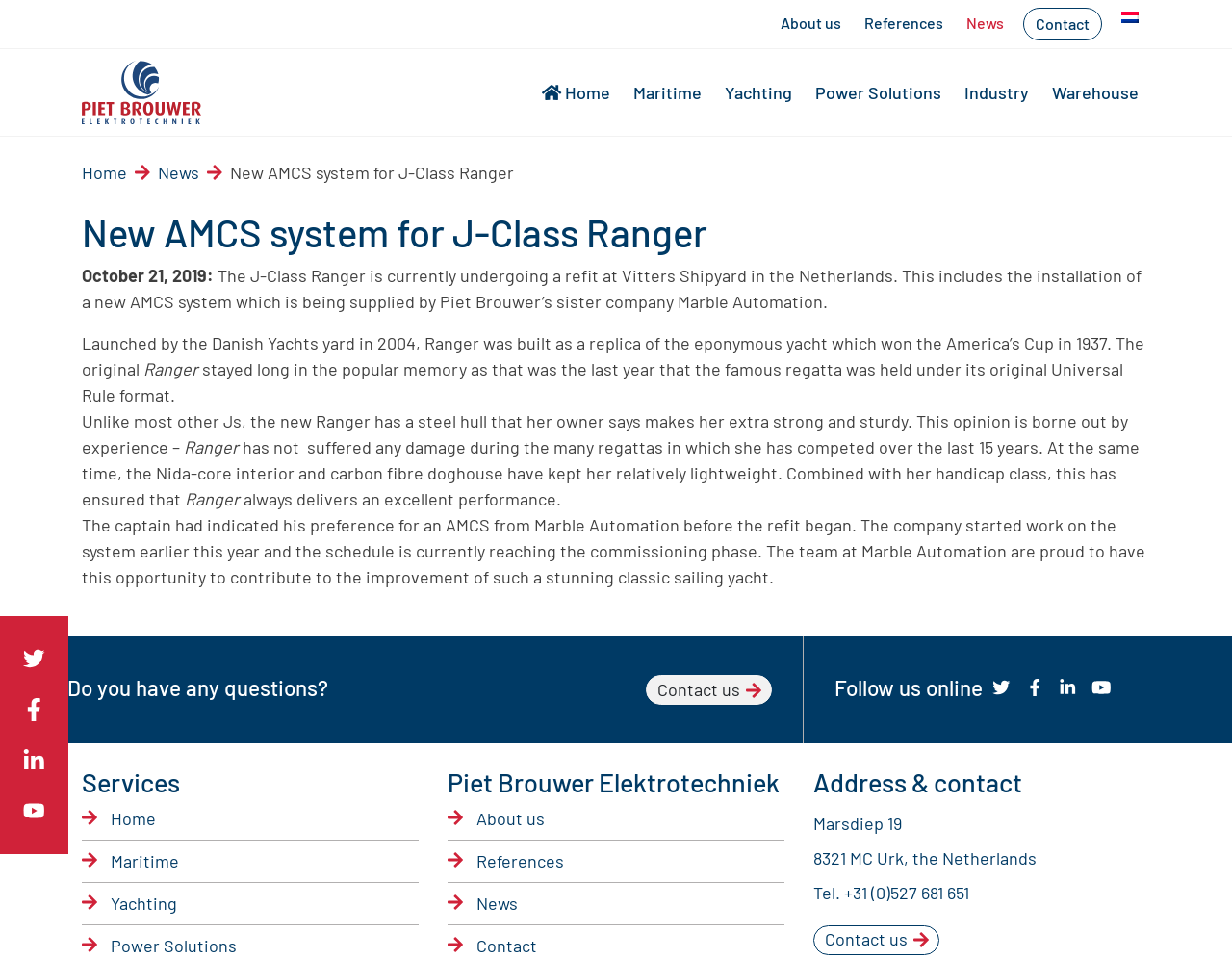How many social media links are present at the bottom of the webpage?
Examine the image and provide an in-depth answer to the question.

The answer can be found by counting the number of social media links present at the bottom of the webpage, which are represented by icons.